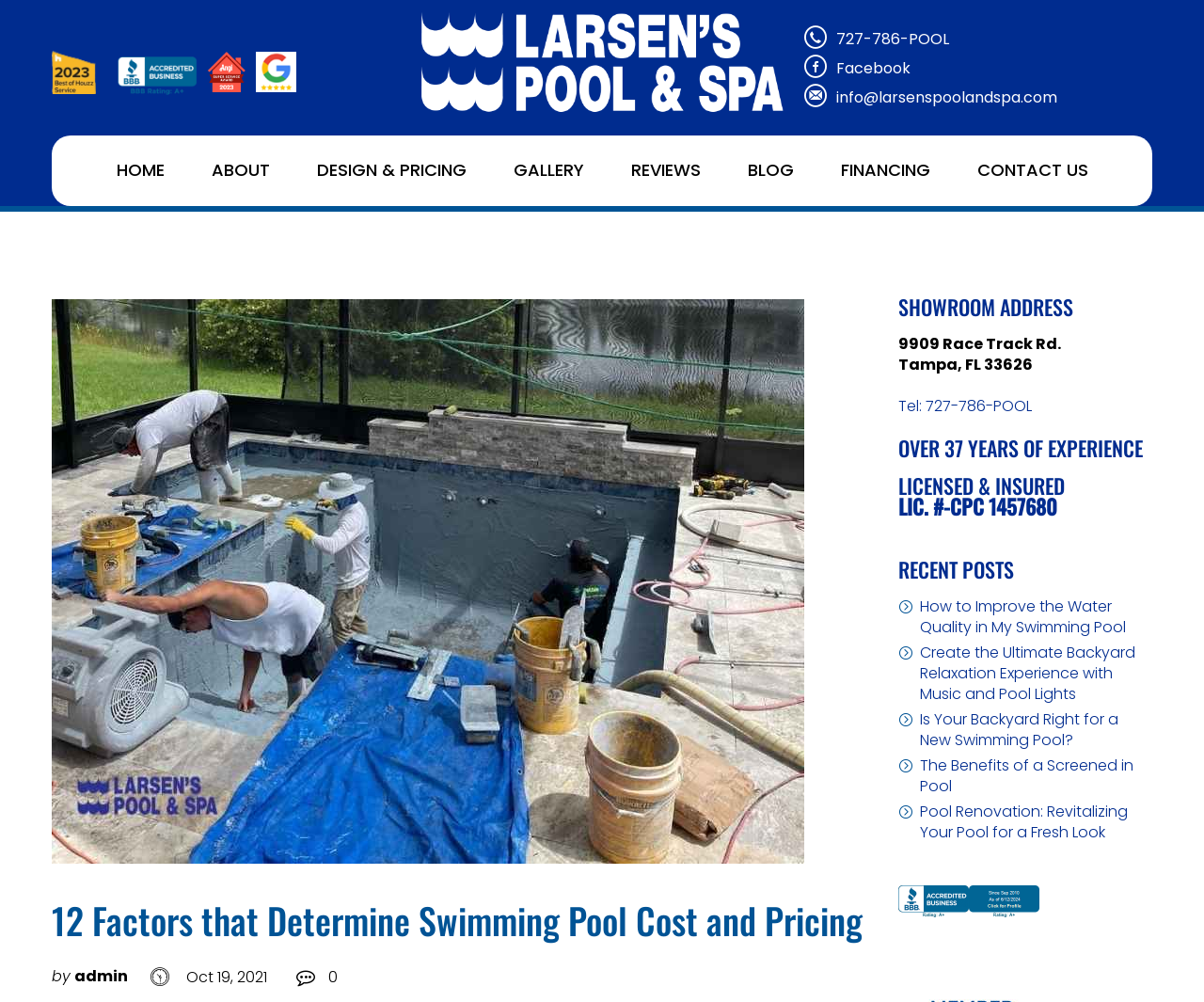Determine the bounding box coordinates for the region that must be clicked to execute the following instruction: "Explore Elevate Your Fitness Journey with Innovative Trends".

None